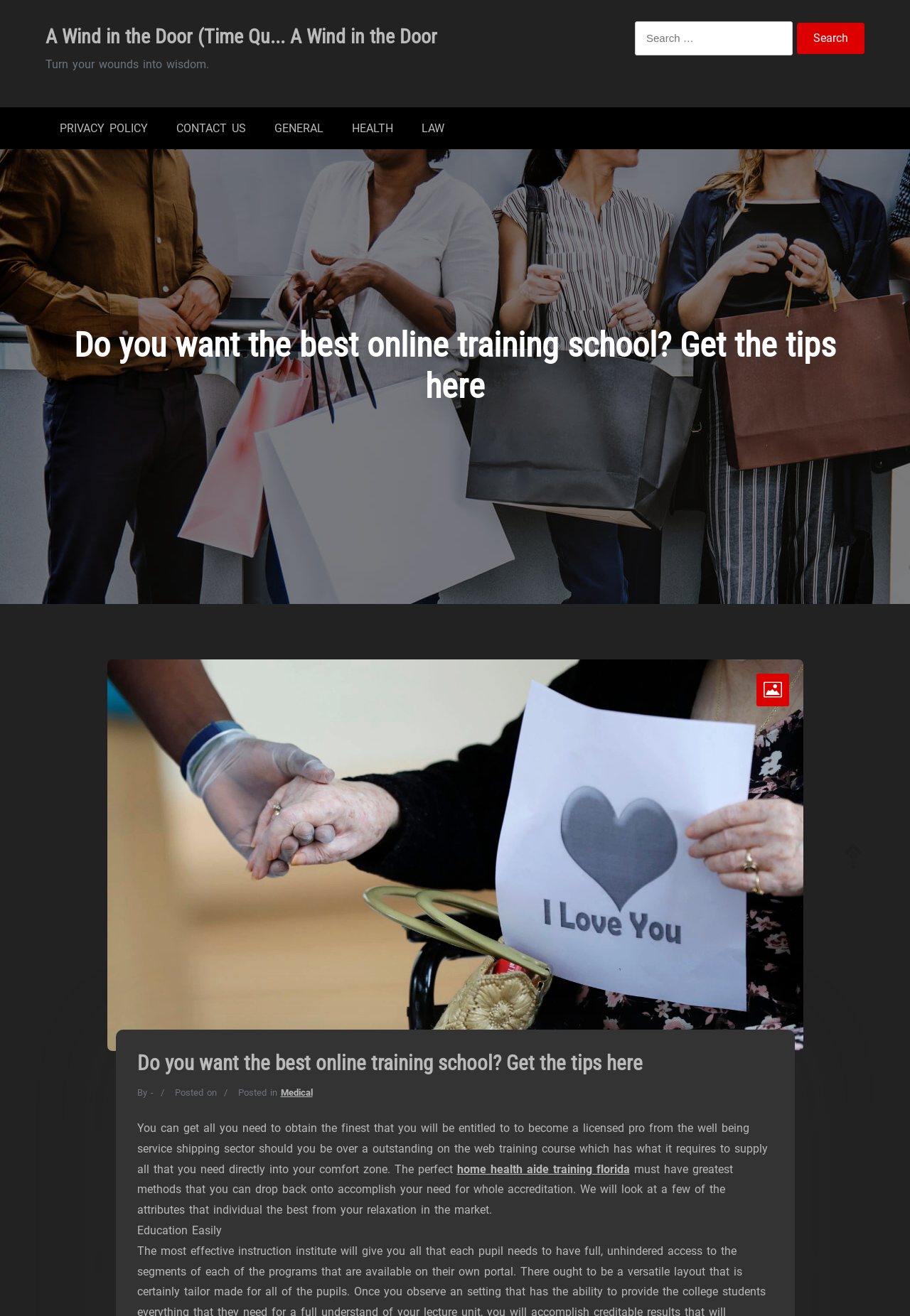Given the element description: "Law", predict the bounding box coordinates of the UI element it refers to, using four float numbers between 0 and 1, i.e., [left, top, right, bottom].

[0.448, 0.082, 0.504, 0.113]